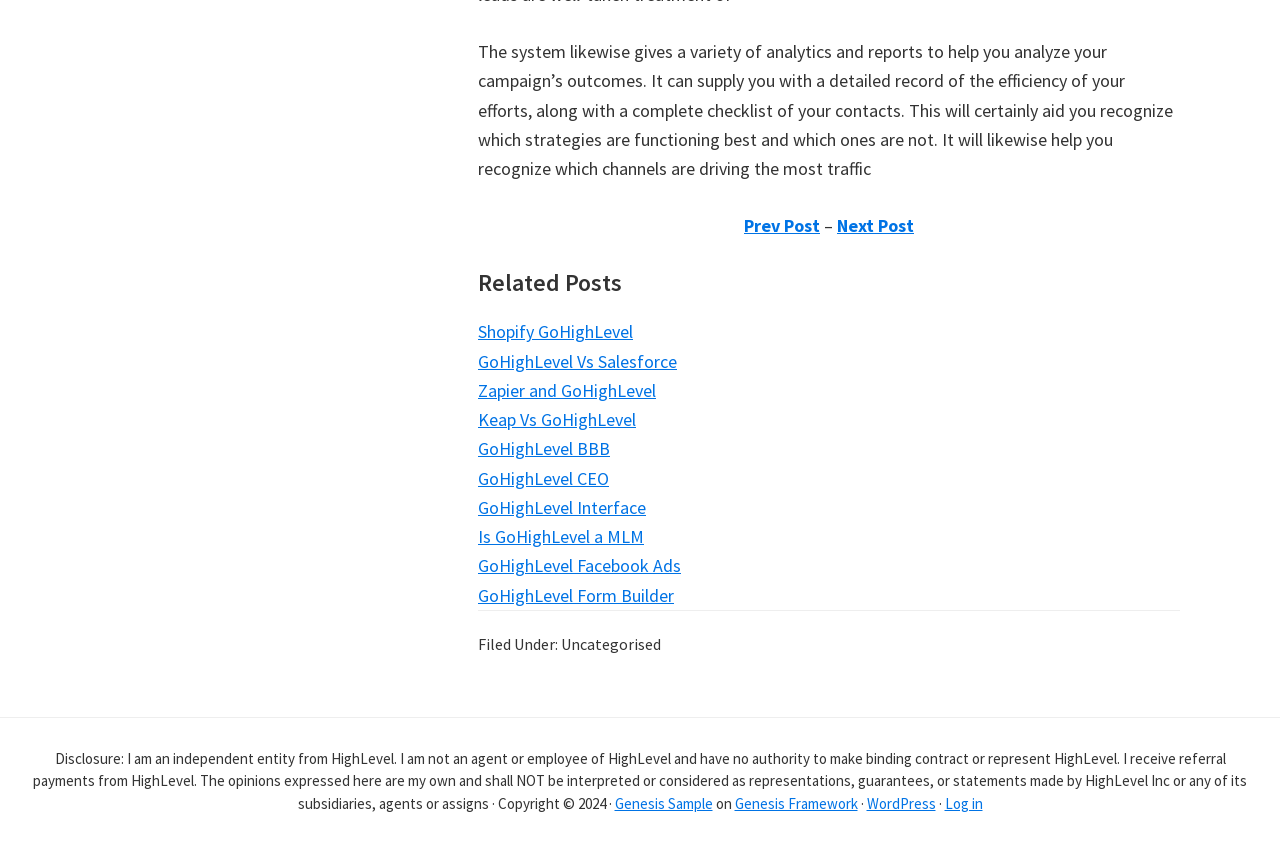Answer the following in one word or a short phrase: 
What is the topic of the related posts?

GoHighLevel